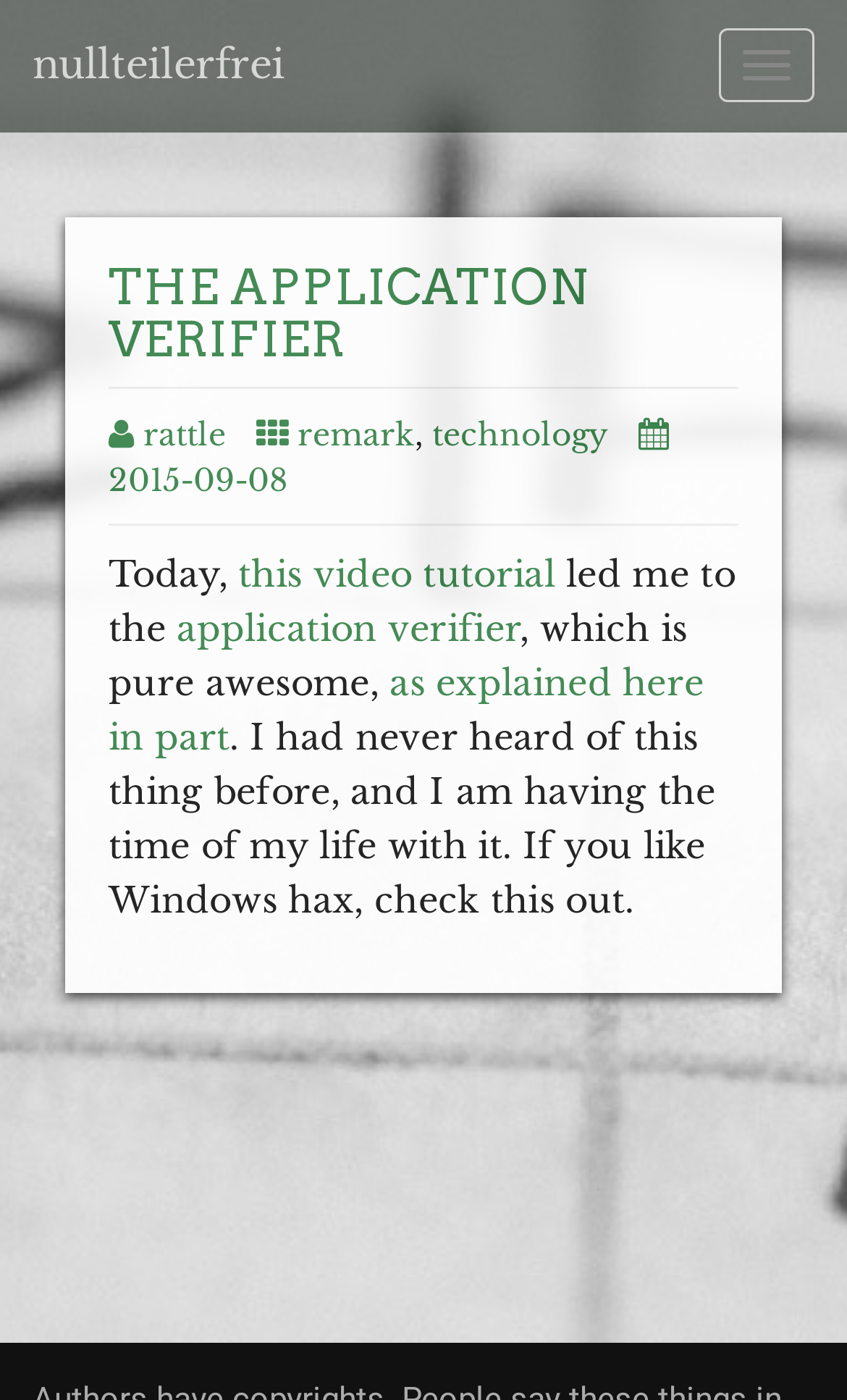What is the category of the application?
Based on the image, answer the question in a detailed manner.

The category of the application is 'Technology' which can be inferred from the link 'technology' with bounding box coordinates [0.51, 0.297, 0.718, 0.325] and the surrounding text mentioning 'Windows hax'